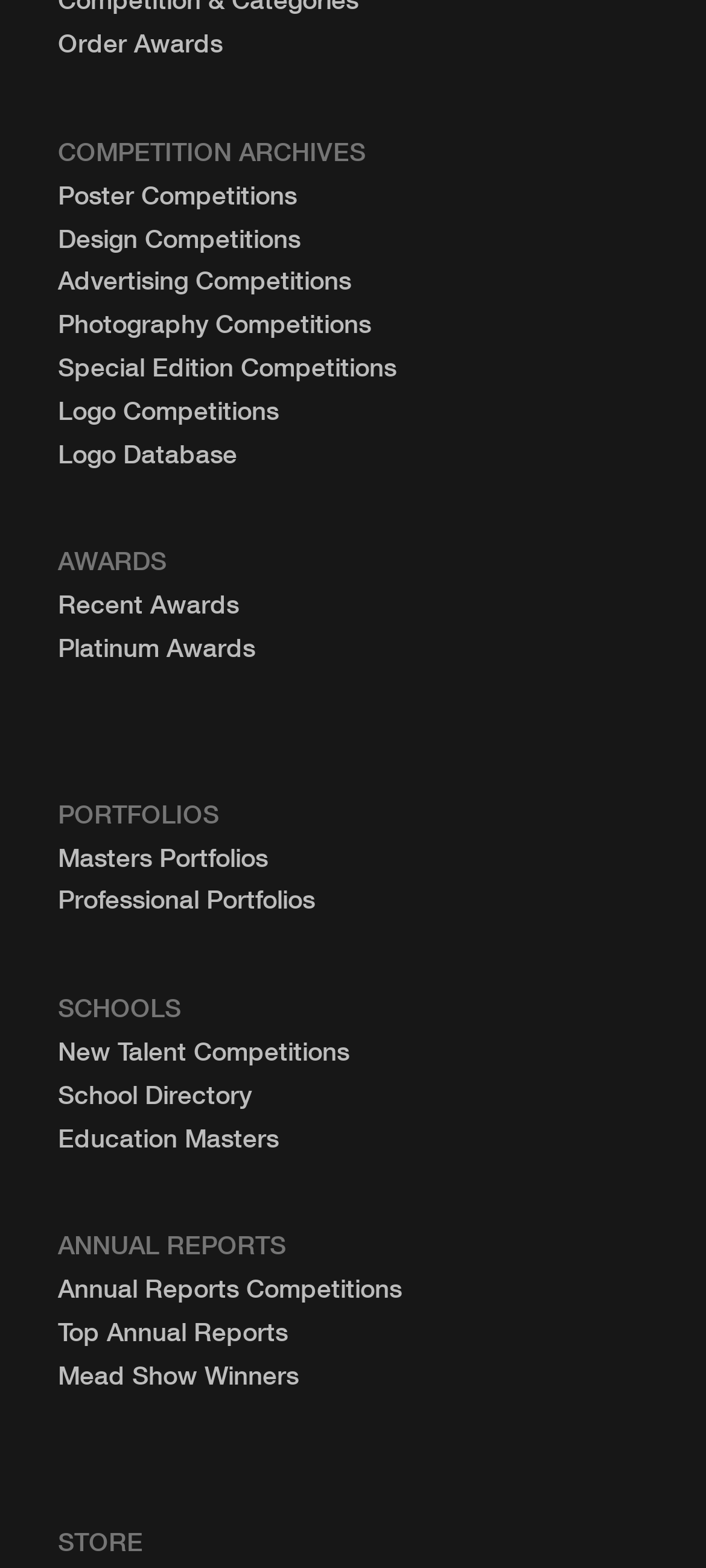Given the element description "New Talent Competitions", identify the bounding box of the corresponding UI element.

[0.082, 0.66, 0.495, 0.681]